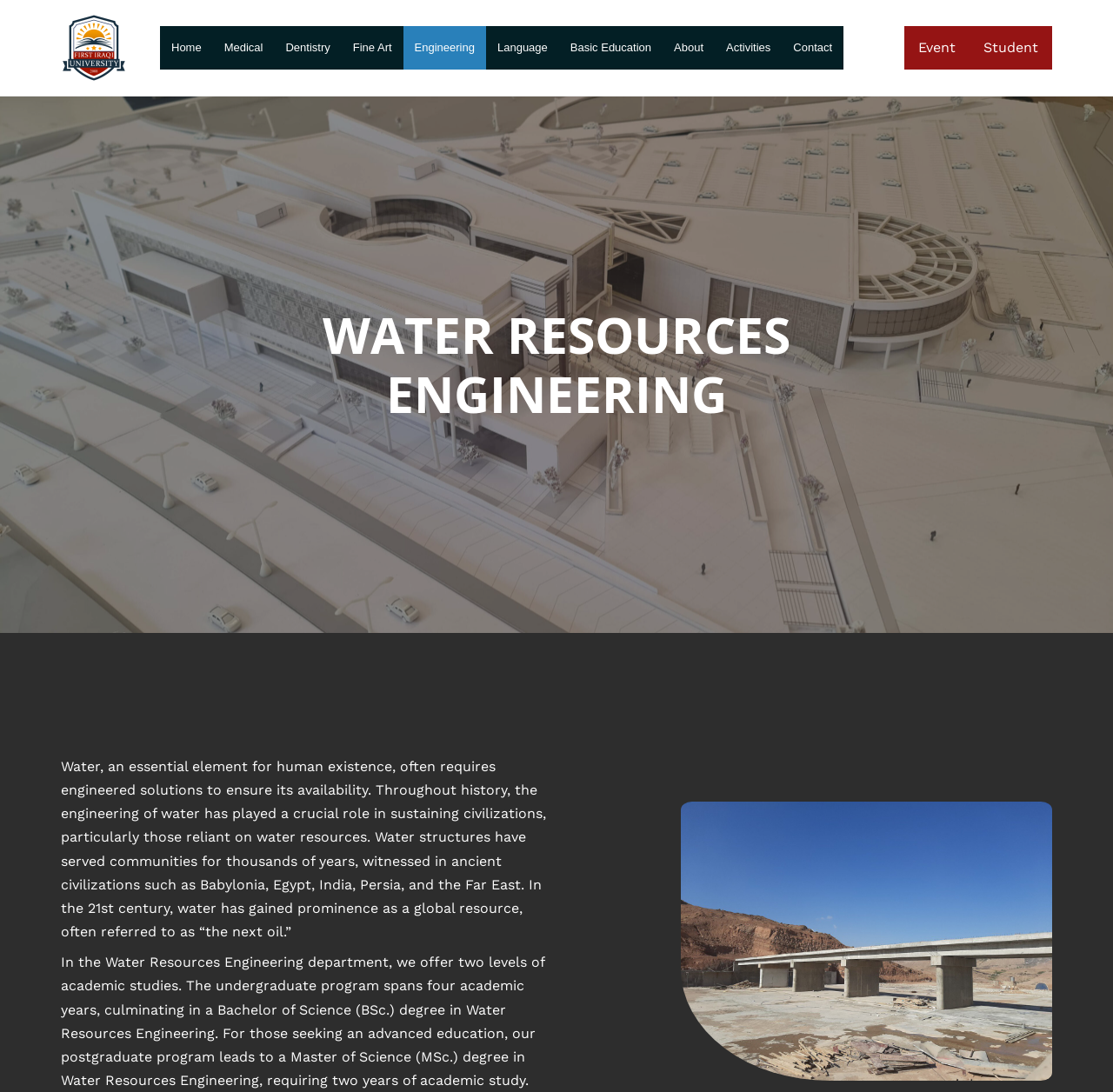Identify the bounding box coordinates for the UI element described as: "Engineering".

[0.362, 0.024, 0.437, 0.064]